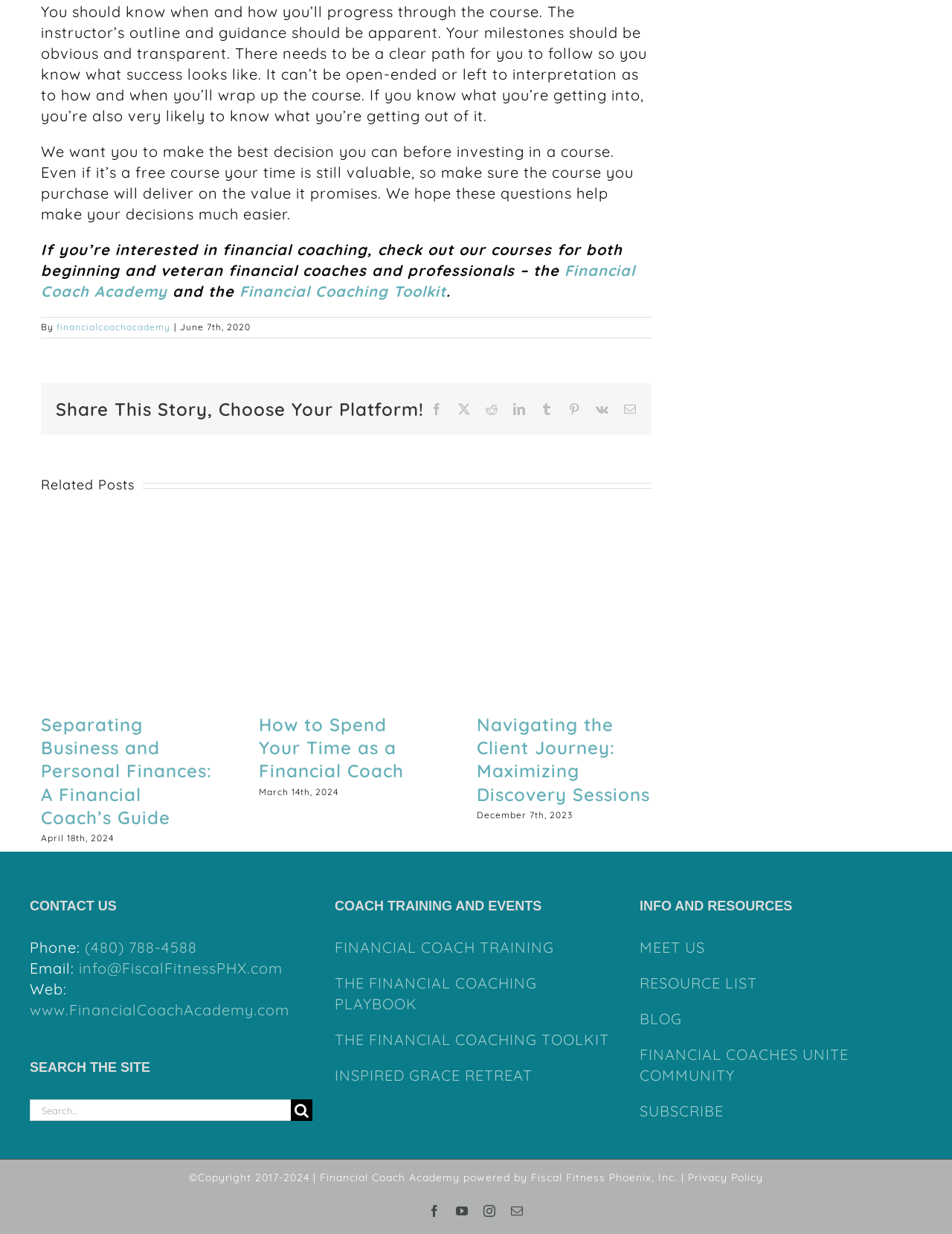Can you find the bounding box coordinates for the element to click on to achieve the instruction: "Read the Financial Coach Academy blog"?

[0.672, 0.818, 0.716, 0.833]